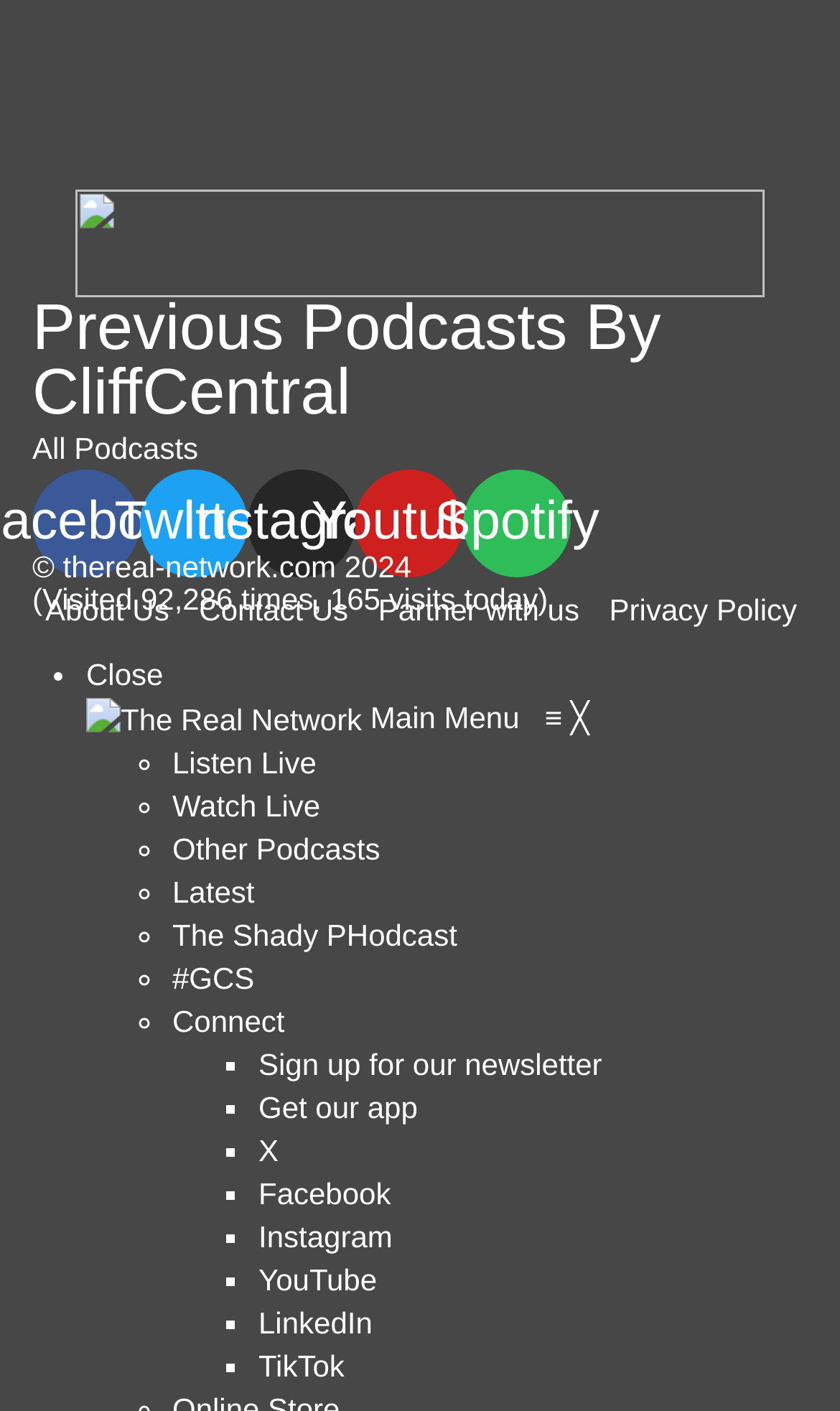Locate the bounding box coordinates of the clickable area needed to fulfill the instruction: "Explore Funded projects".

None